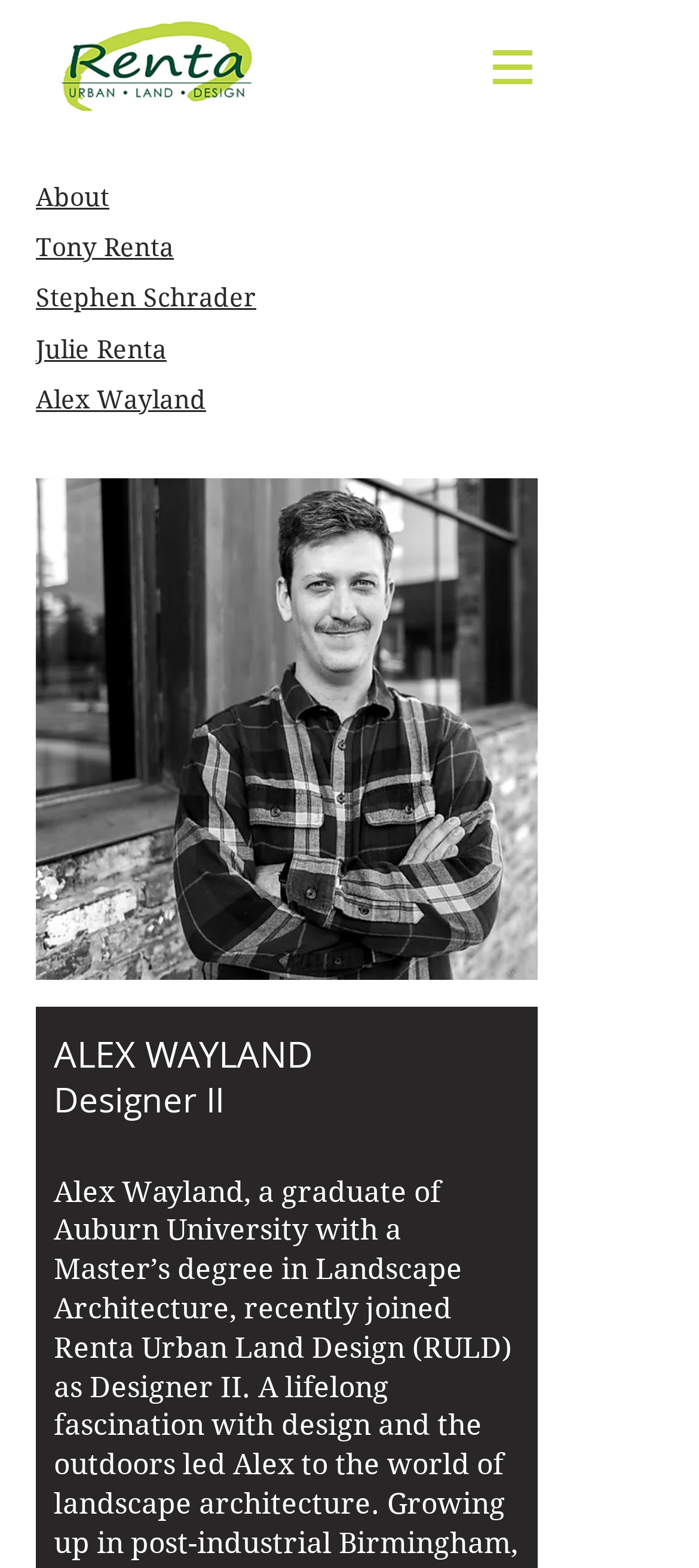Is there an image on this webpage?
Answer the question based on the image using a single word or a brief phrase.

Yes